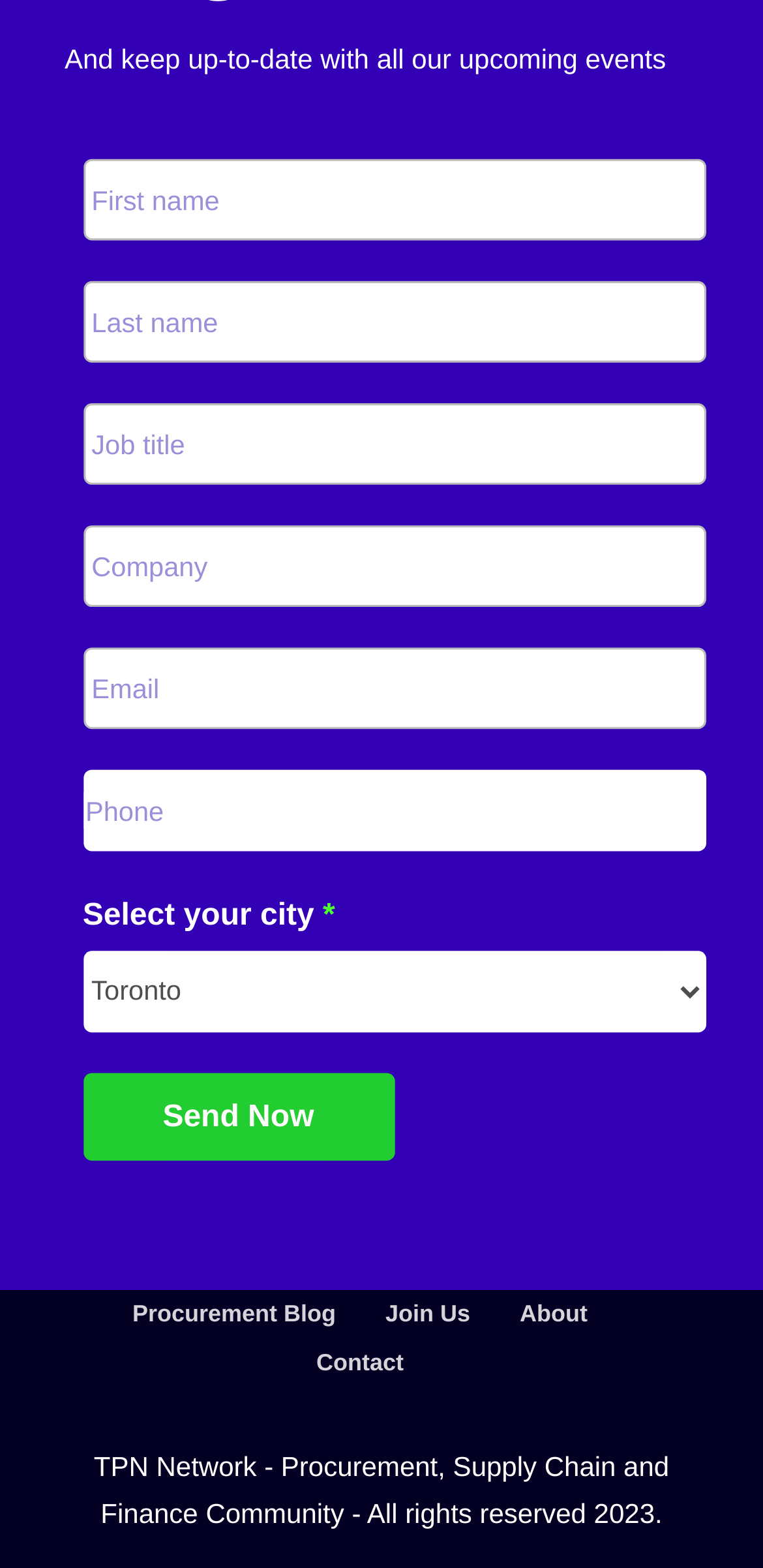Respond to the question below with a single word or phrase:
What is the label of the dropdown menu?

Select your city